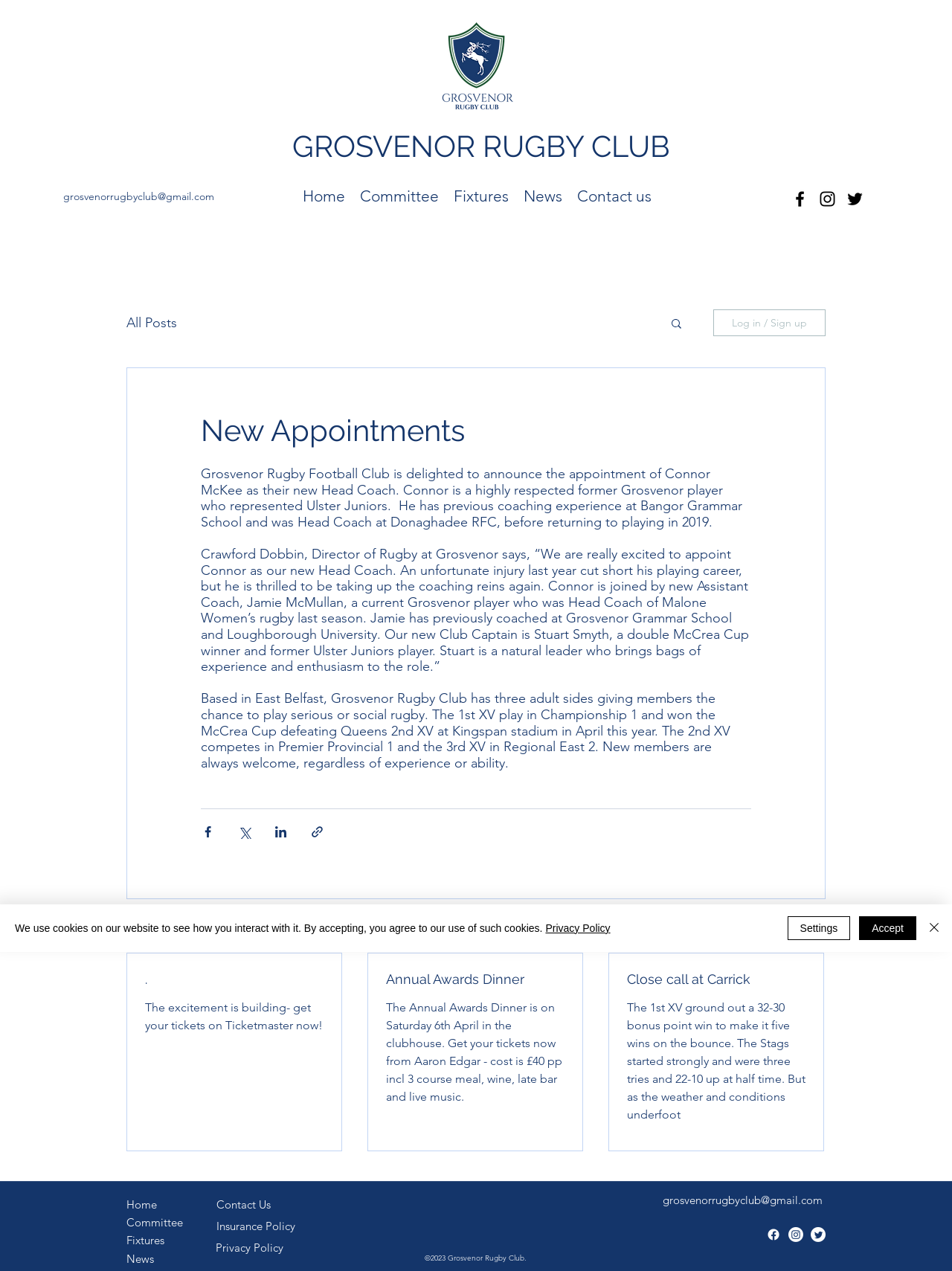Elaborate on the information and visuals displayed on the webpage.

The webpage is about Grosvenor Rugby Football Club, with a focus on announcing the appointment of Connor McKee as their new Head Coach. At the top of the page, there is a navigation bar with links to "Home", "Committee", "Fixtures", "News", and "Contact us". Below this, there is a social media bar with links to Facebook, Instagram, and Twitter.

The main content of the page is an article announcing the appointment of Connor McKee, which includes a heading "New Appointments" and three paragraphs of text. The first paragraph introduces Connor McKee and his background, while the second paragraph quotes Crawford Dobbin, Director of Rugby at Grosvenor, on the appointment. The third paragraph provides information about the club, including its location, teams, and membership.

To the right of the article, there are buttons to share the news via Facebook, Twitter, LinkedIn, and link. Below the article, there is a section titled "Recent Posts" with three links to recent news articles, including "The excitement is building- get your tickets on Ticketmaster now!", "Annual Awards Dinner", and "Close call at Carrick".

At the bottom of the page, there is a footer with links to "Home", "Committee", "Fixtures", "News", "Contact Us", "Insurance Policy", and "Privacy Policy". There is also a copyright notice "©2023 Grosvenor Rugby Club." and a social media bar with links to Facebook, Instagram, and Twitter. Additionally, there is a cookie policy alert at the bottom of the page with links to "Privacy Policy" and buttons to "Accept", "Settings", and "Close".